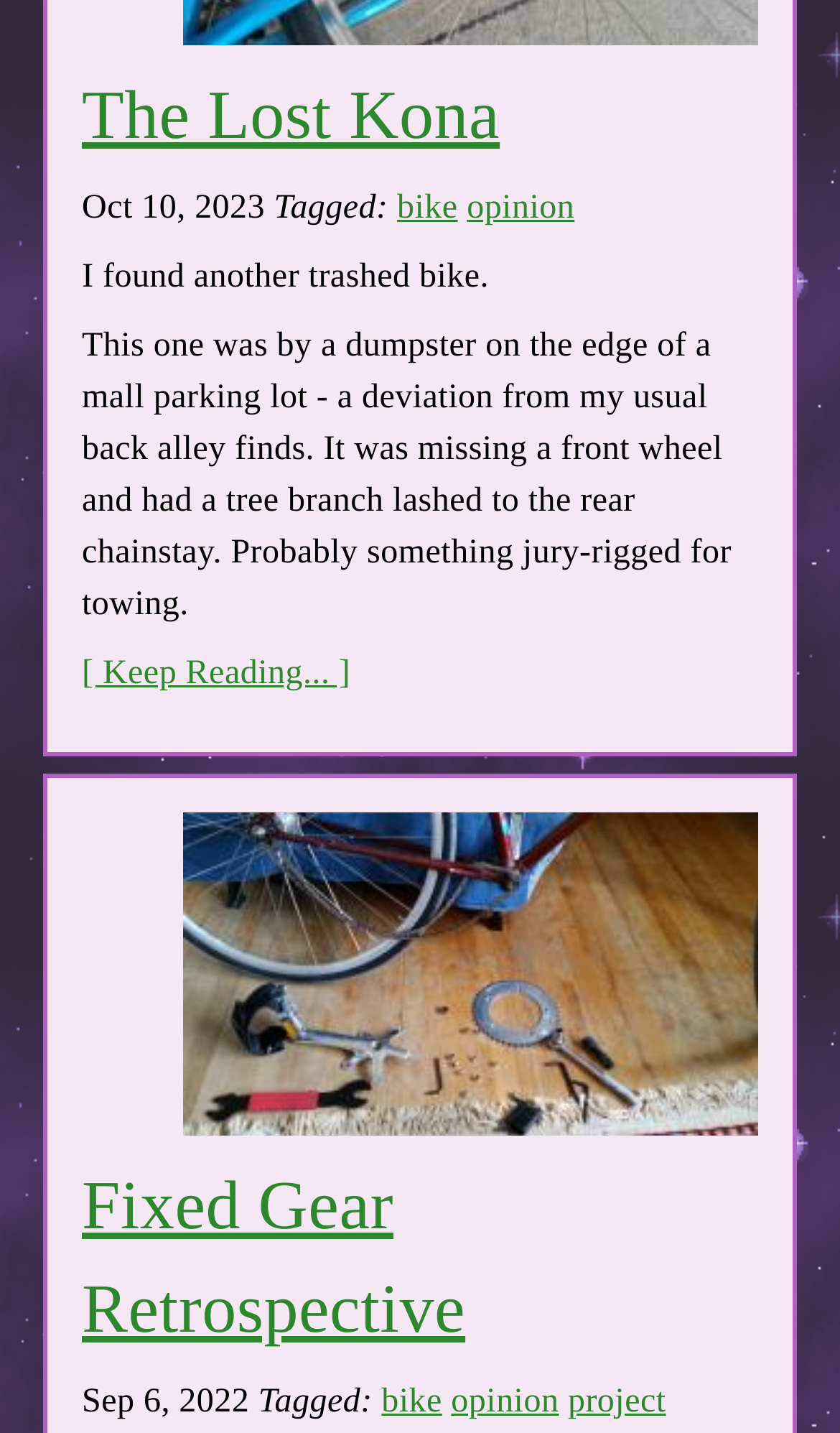Please identify the bounding box coordinates of the area that needs to be clicked to follow this instruction: "Explore the 'bike' tag".

[0.473, 0.132, 0.545, 0.158]